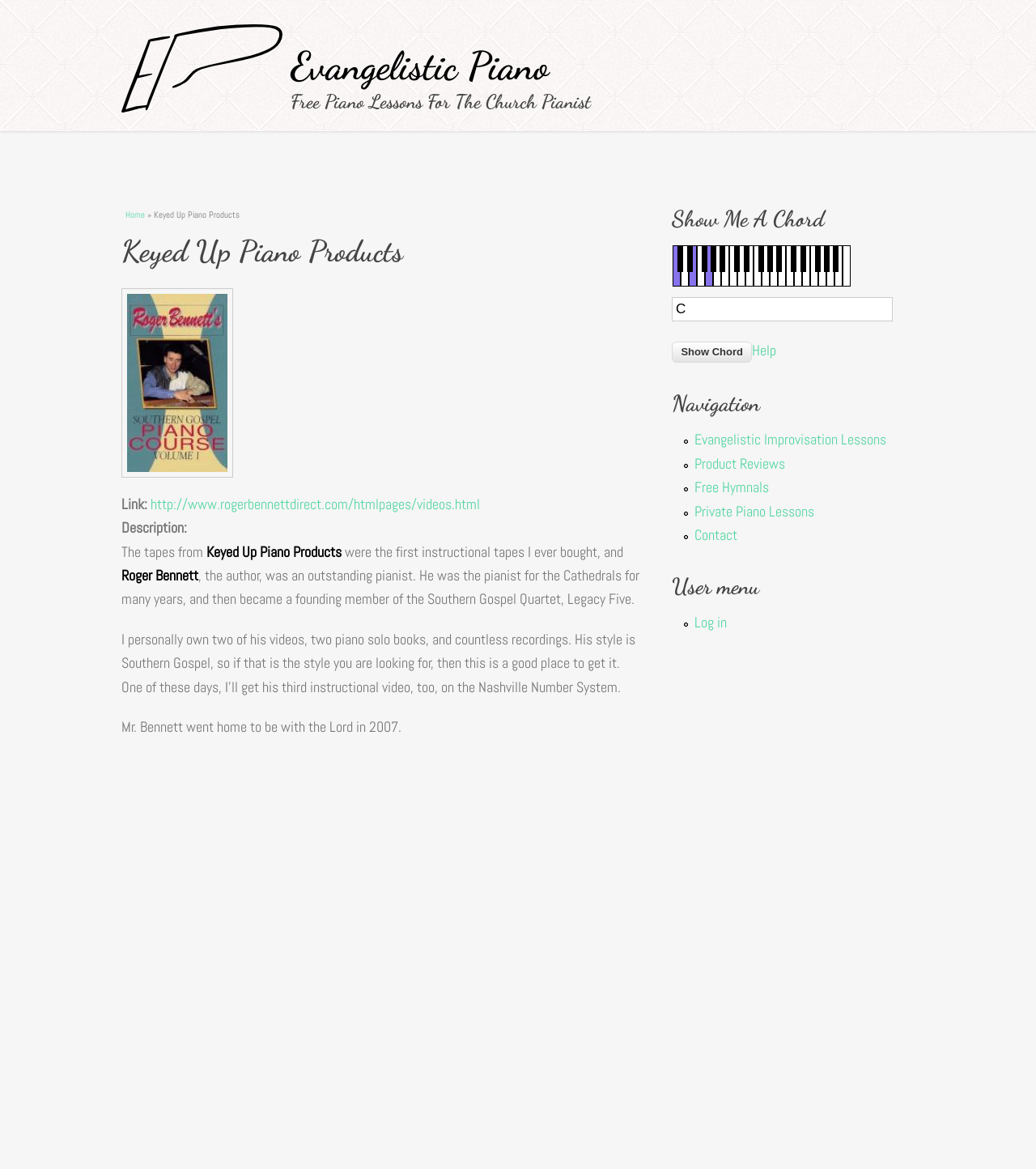From the webpage screenshot, predict the bounding box of the UI element that matches this description: "parent_node: Help name="op" value="Show Chord"".

[0.648, 0.292, 0.726, 0.31]